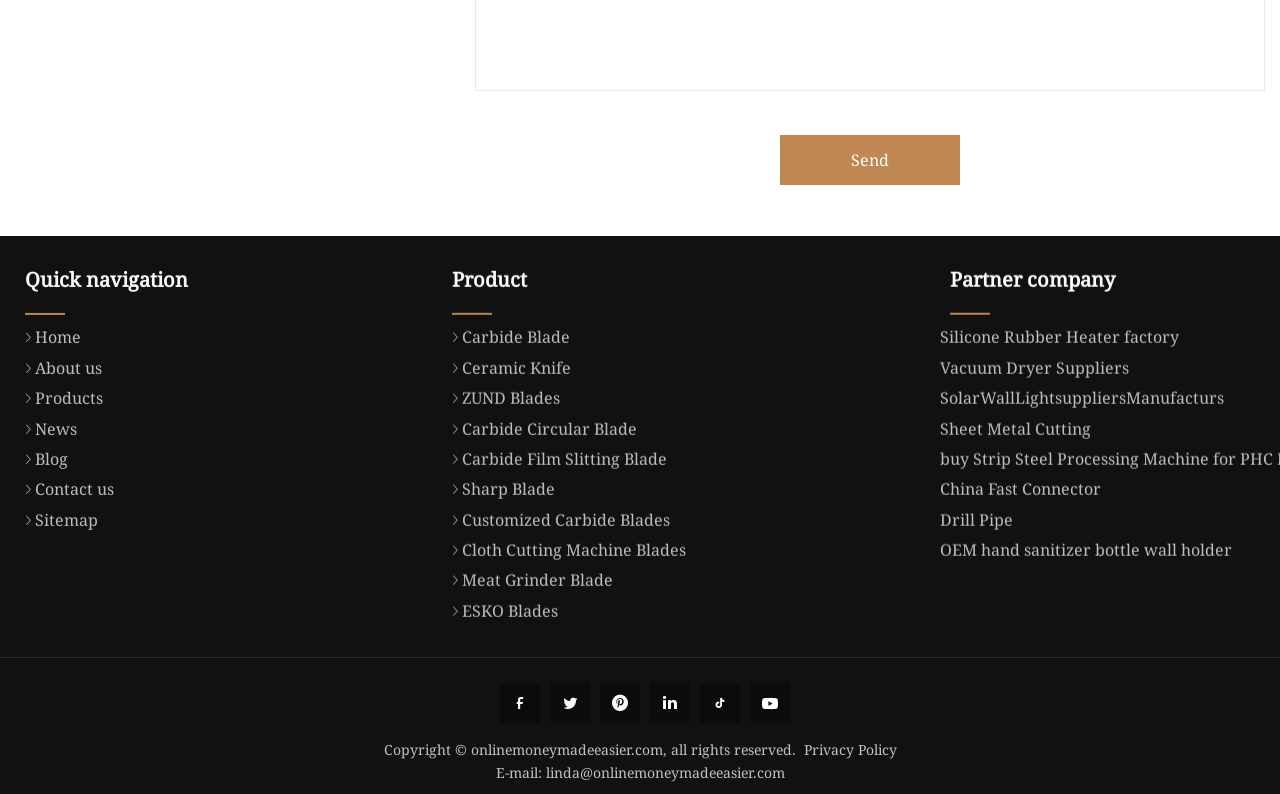Given the element description ZUND Blades, predict the bounding box coordinates for the UI element in the webpage screenshot. The format should be (top-left x, top-left y, bottom-right x, bottom-right y), and the values should be between 0 and 1.

[0.345, 0.612, 0.438, 0.64]